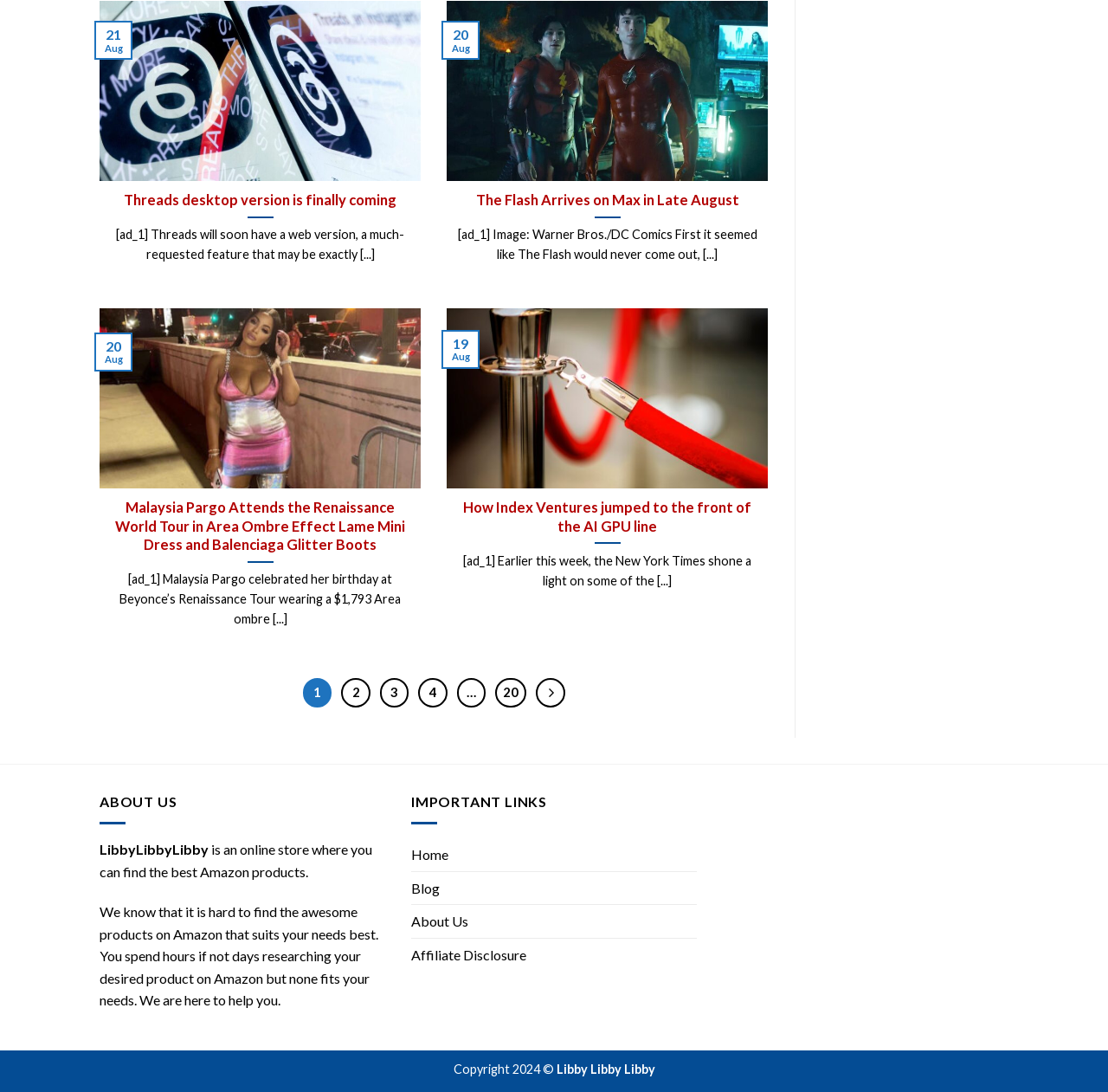Using the elements shown in the image, answer the question comprehensively: What is the title of the first article?

I determined the title of the first article by looking at the heading element with the text 'Threads desktop version is finally coming' which is a child of the first link element.